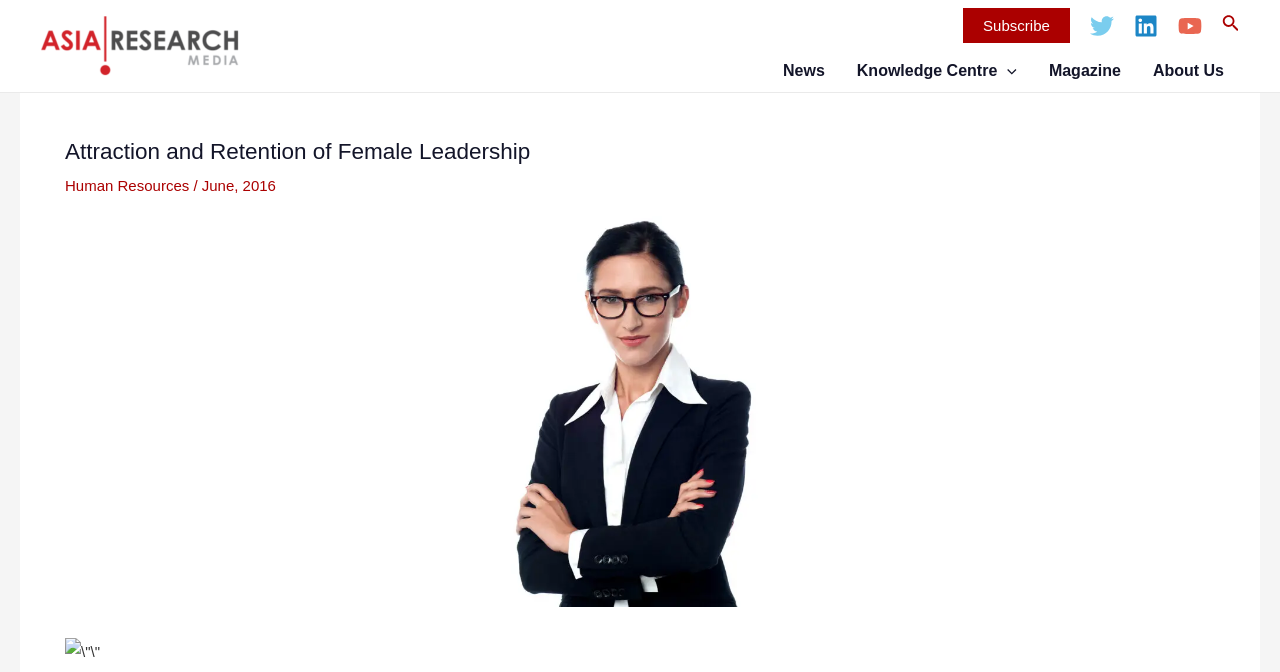Provide a short answer using a single word or phrase for the following question: 
Is the Knowledge Centre menu expanded?

No